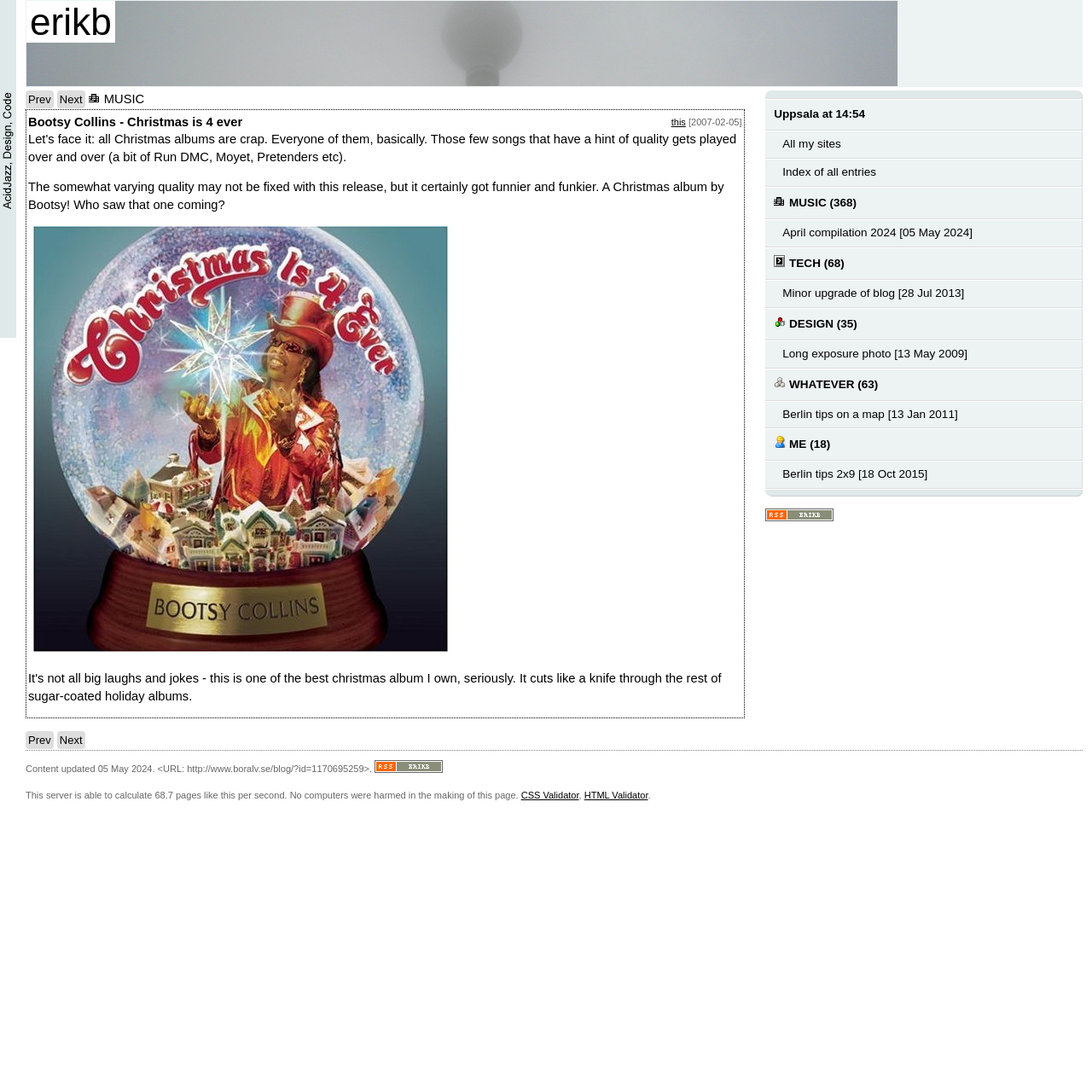Please provide a comprehensive response to the question based on the details in the image: What is the date of the blog entry?

I found the date of the blog entry by looking at the StaticText element with the text 'Content updated 05 May 2024.' which is located at [0.023, 0.699, 0.142, 0.708]. This text is likely to be the date of the blog entry.